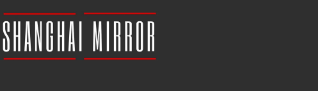Give a thorough explanation of the elements present in the image.

The image features the logo of "Shanghai Mirror," a publication that likely focuses on news and insights relevant to the Shanghai area. The logo is presented in a modern, minimalist style, prominently displaying the publication's name in bold white letters against a sleek black background, accented by red borders. This design choice conveys a sense of professionalism and contemporary appeal, reflecting the publication's aim to engage readers with informative content. The presence of the logo suggests the branding and visual identity of "Shanghai Mirror," positioning it as a trustworthy source of news and information.